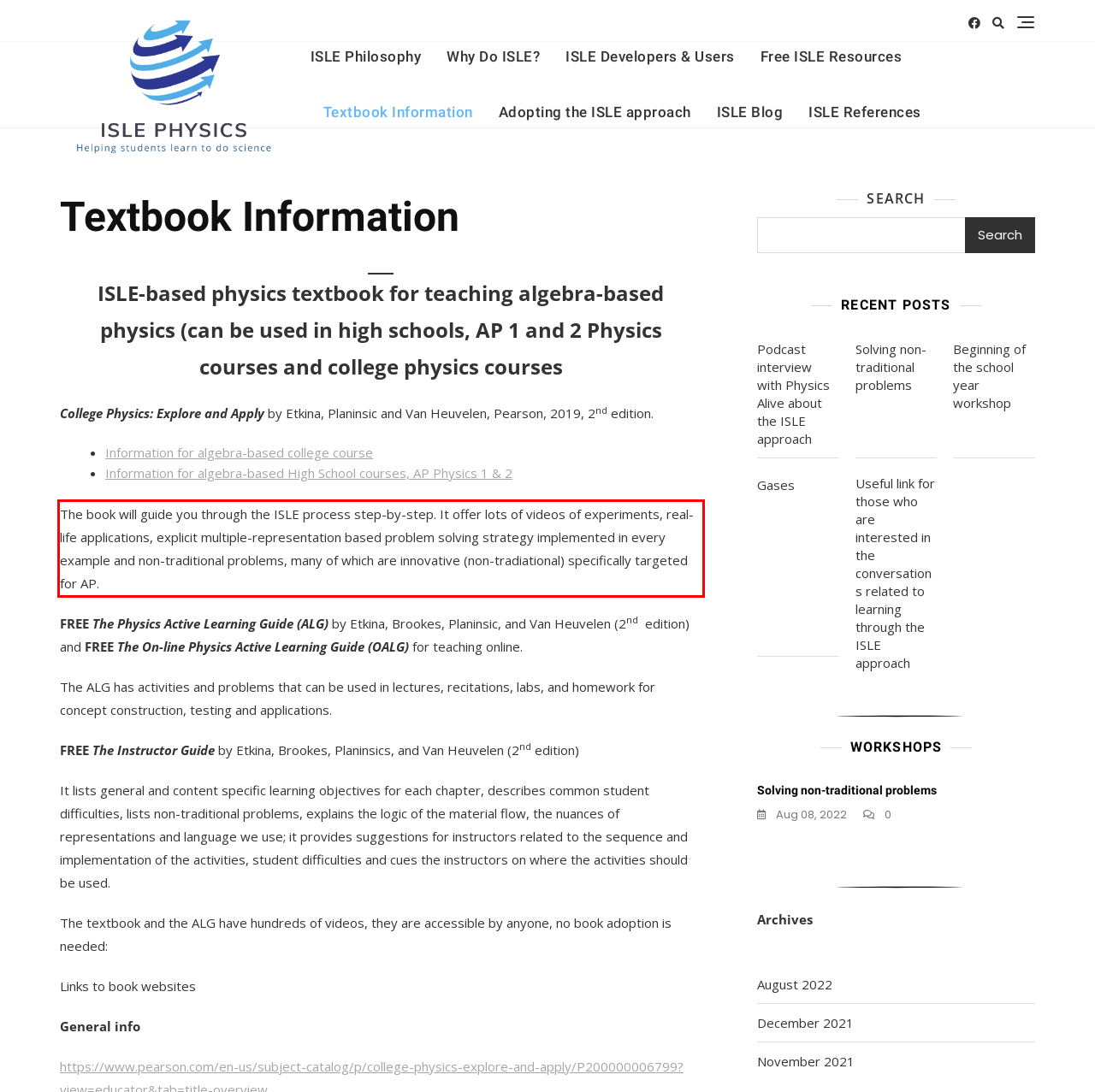You are presented with a webpage screenshot featuring a red bounding box. Perform OCR on the text inside the red bounding box and extract the content.

The book will guide you through the ISLE process step-by-step. It offer lots of videos of experiments, real-life applications, explicit multiple-representation based problem solving strategy implemented in every example and non-traditional problems, many of which are innovative (non-tradiational) specifically targeted for AP.